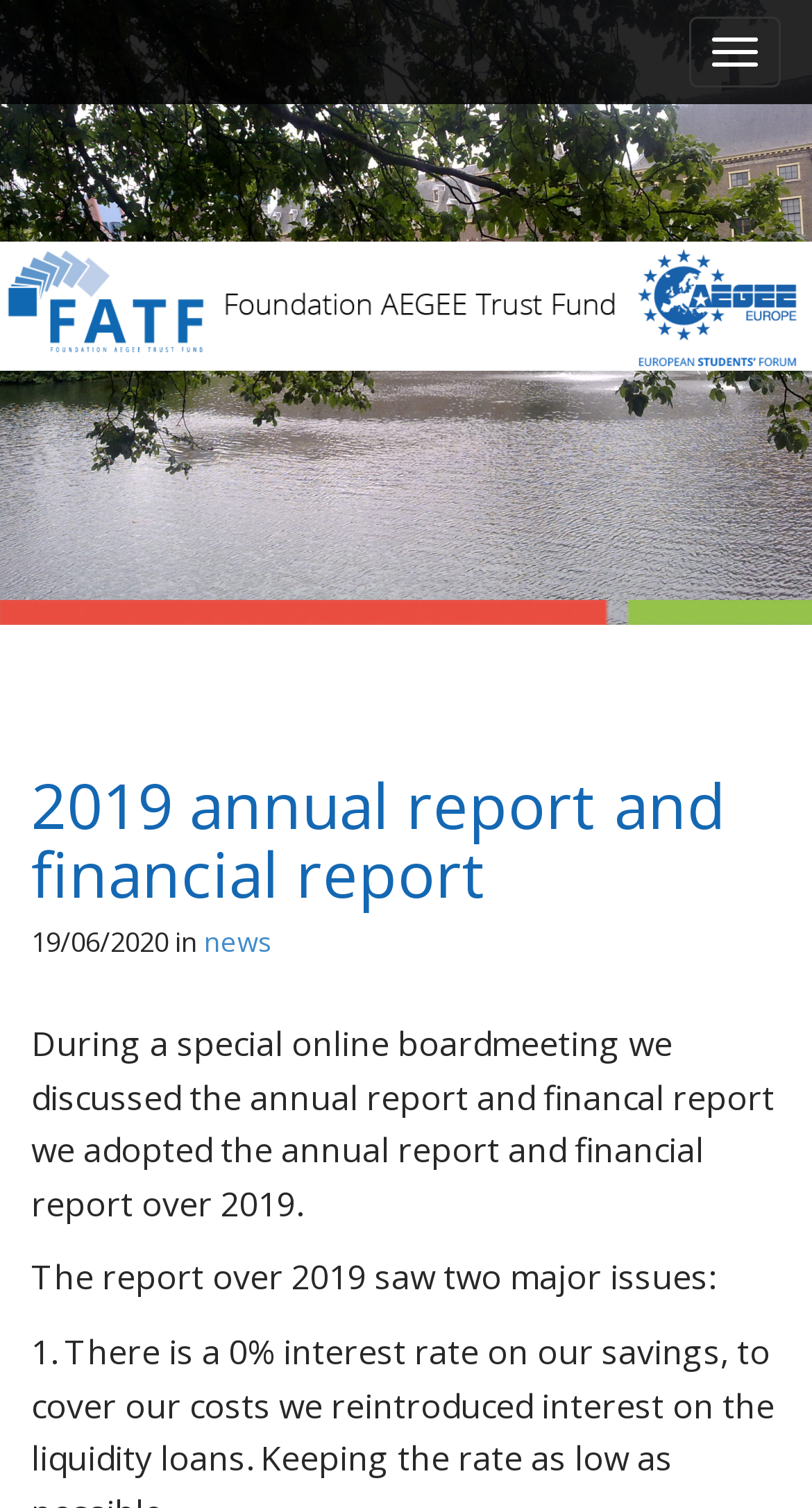What is the name of the organization?
Please give a well-detailed answer to the question.

The name of the organization can be found in the link element with the text 'Foundation AEGEE Trust Fund' which is located at the top of the webpage, inside the LayoutTable element.